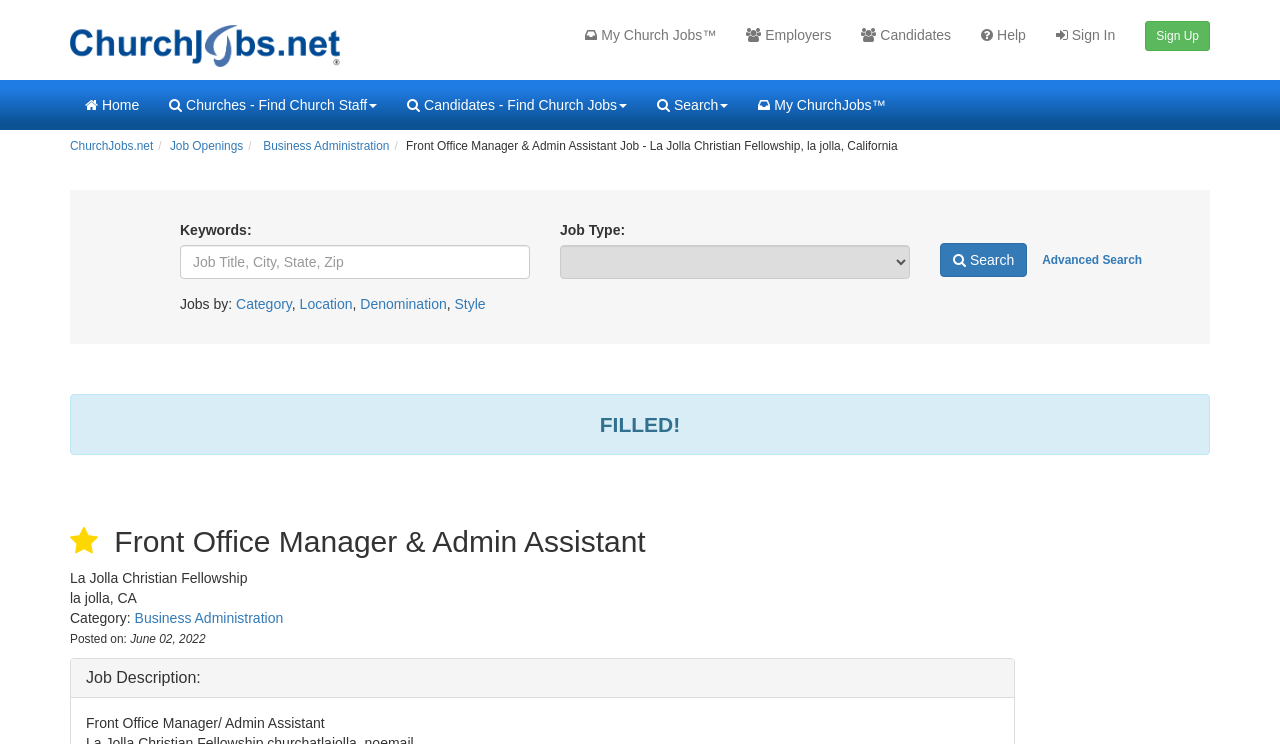Identify the title of the webpage and provide its text content.

Front Office Manager & Admin Assistant Job - La Jolla Christian Fellowship, la jolla, California